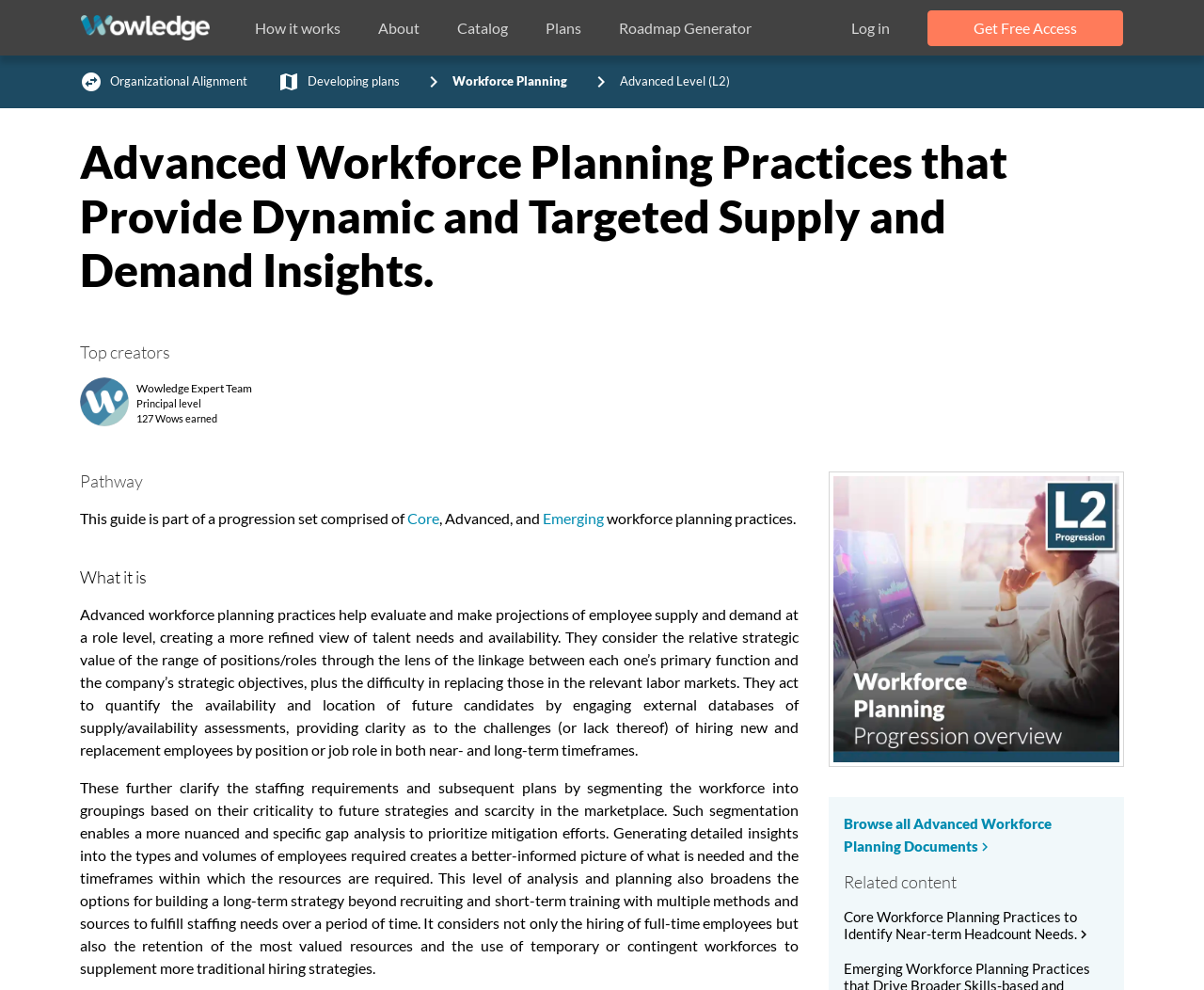Observe the image and answer the following question in detail: What is the level of workforce planning practices mentioned on the webpage?

The webpage mentions 'Advanced Level (L2)' as one of the levels of workforce planning practices, along with 'Core' and 'Emerging' levels.